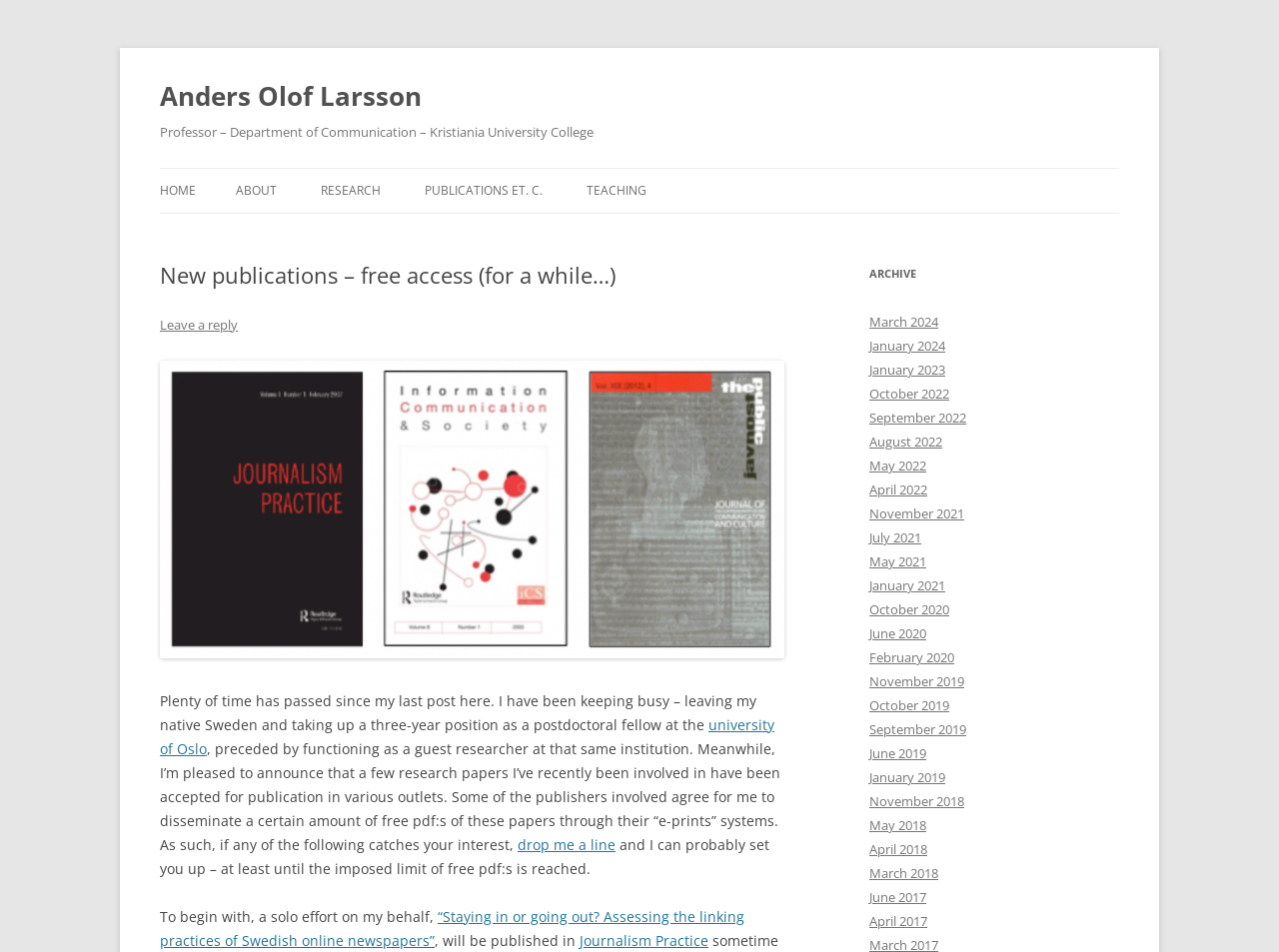Locate the bounding box coordinates of the clickable area to execute the instruction: "Click on the 'HOME' link". Provide the coordinates as four float numbers between 0 and 1, represented as [left, top, right, bottom].

[0.125, 0.177, 0.153, 0.224]